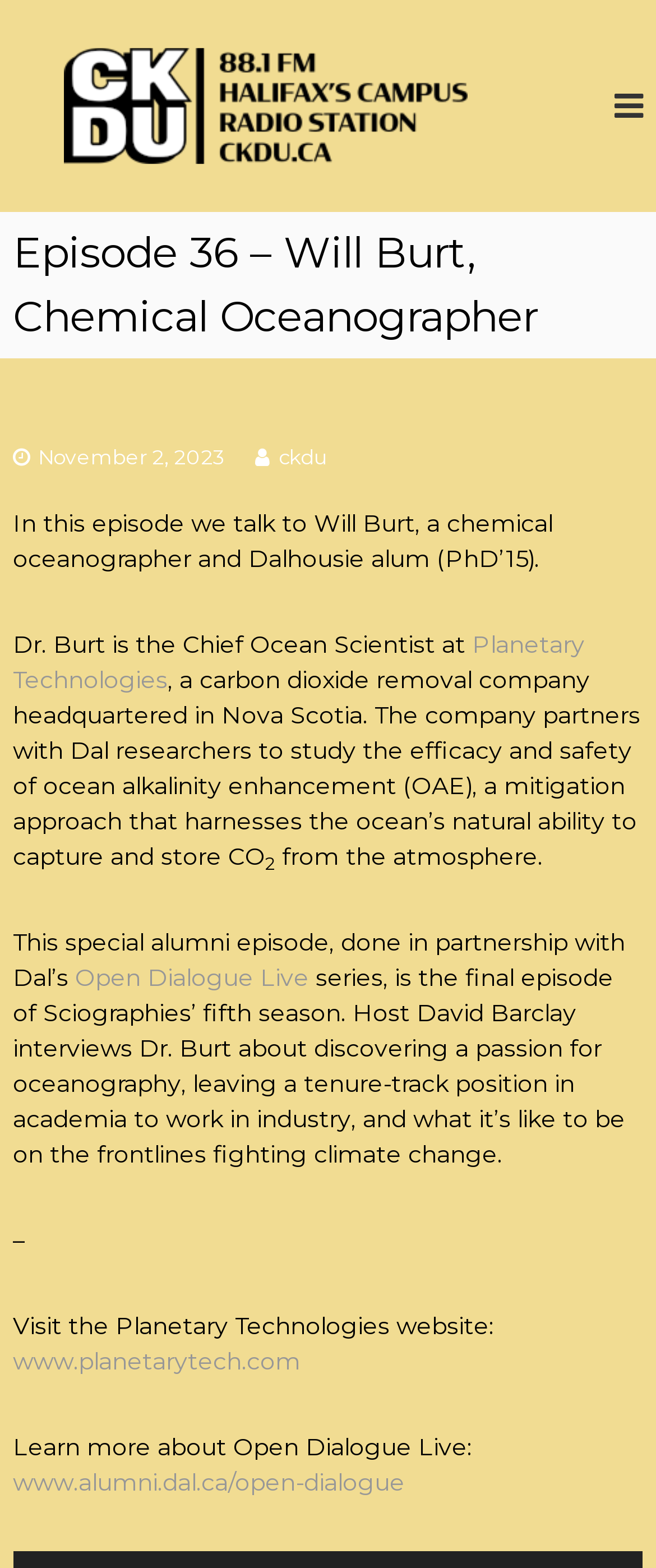Please identify the bounding box coordinates of the region to click in order to complete the given instruction: "Click the link to CKDU Podcasts". The coordinates should be four float numbers between 0 and 1, i.e., [left, top, right, bottom].

[0.097, 0.059, 0.712, 0.074]